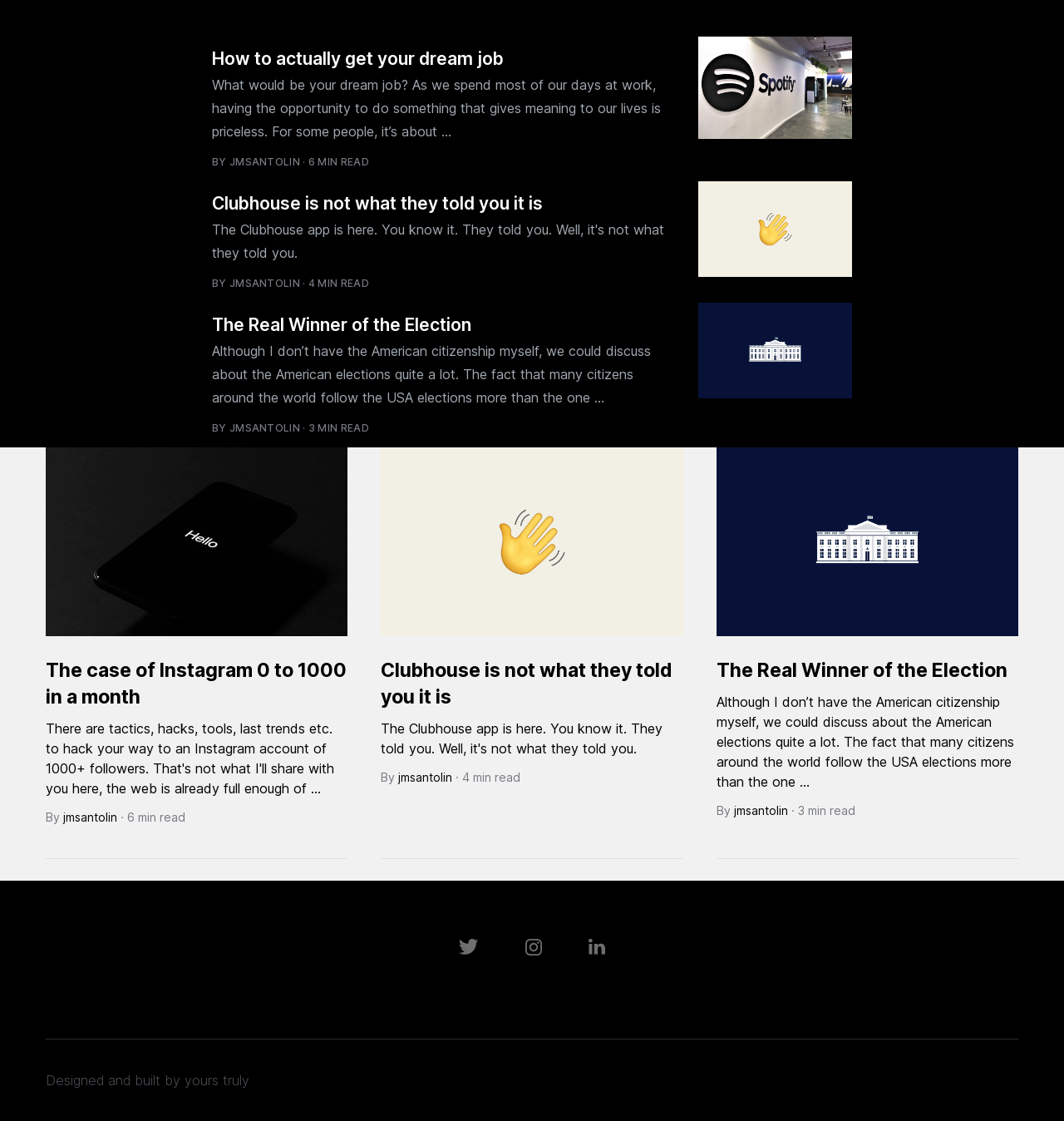Pinpoint the bounding box coordinates of the clickable element to carry out the following instruction: "Check the author's profile."

[0.216, 0.139, 0.282, 0.15]